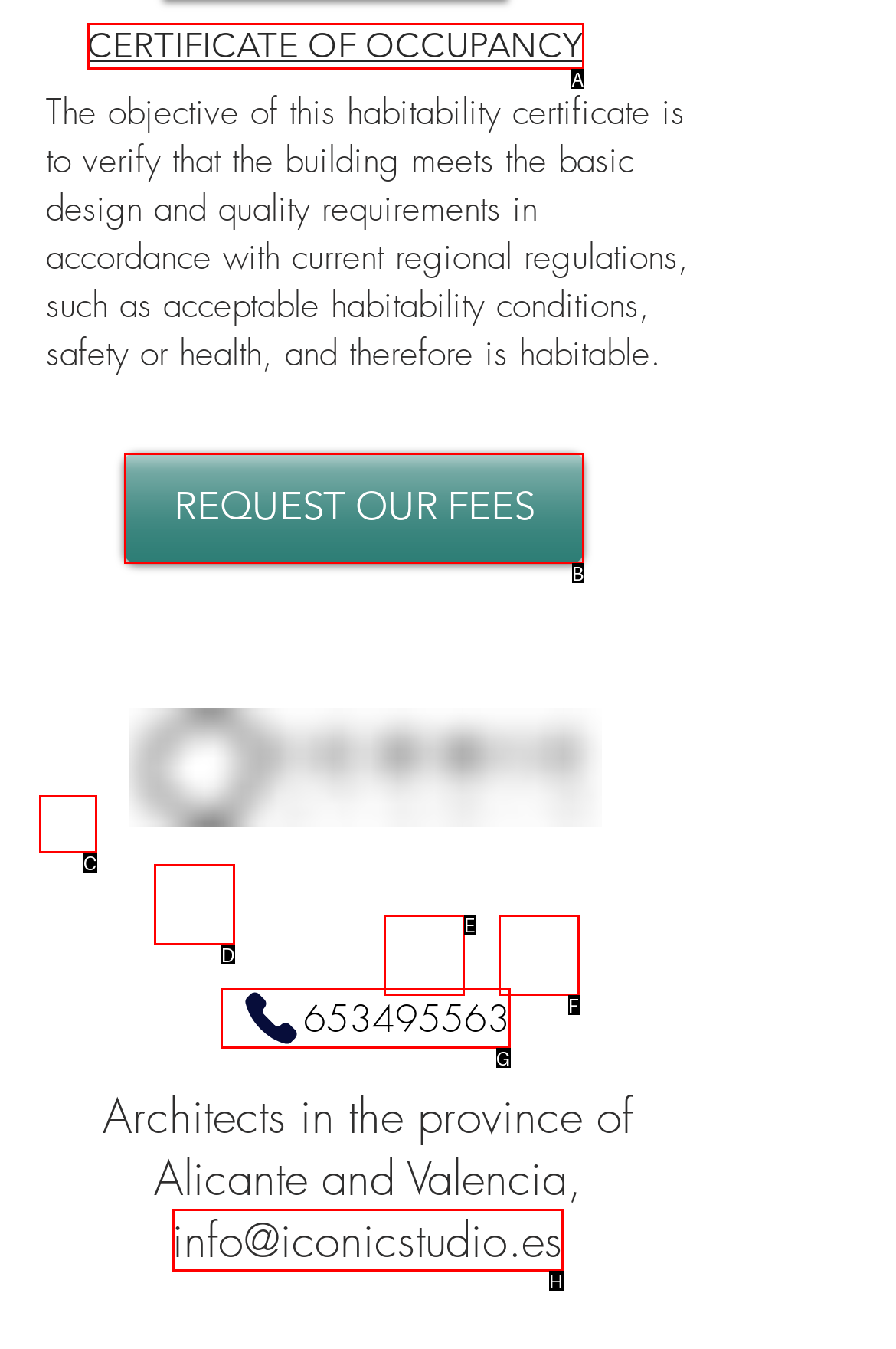Tell me which one HTML element best matches the description: aria-label="LinkedIn - Gris Círculo"
Answer with the option's letter from the given choices directly.

D